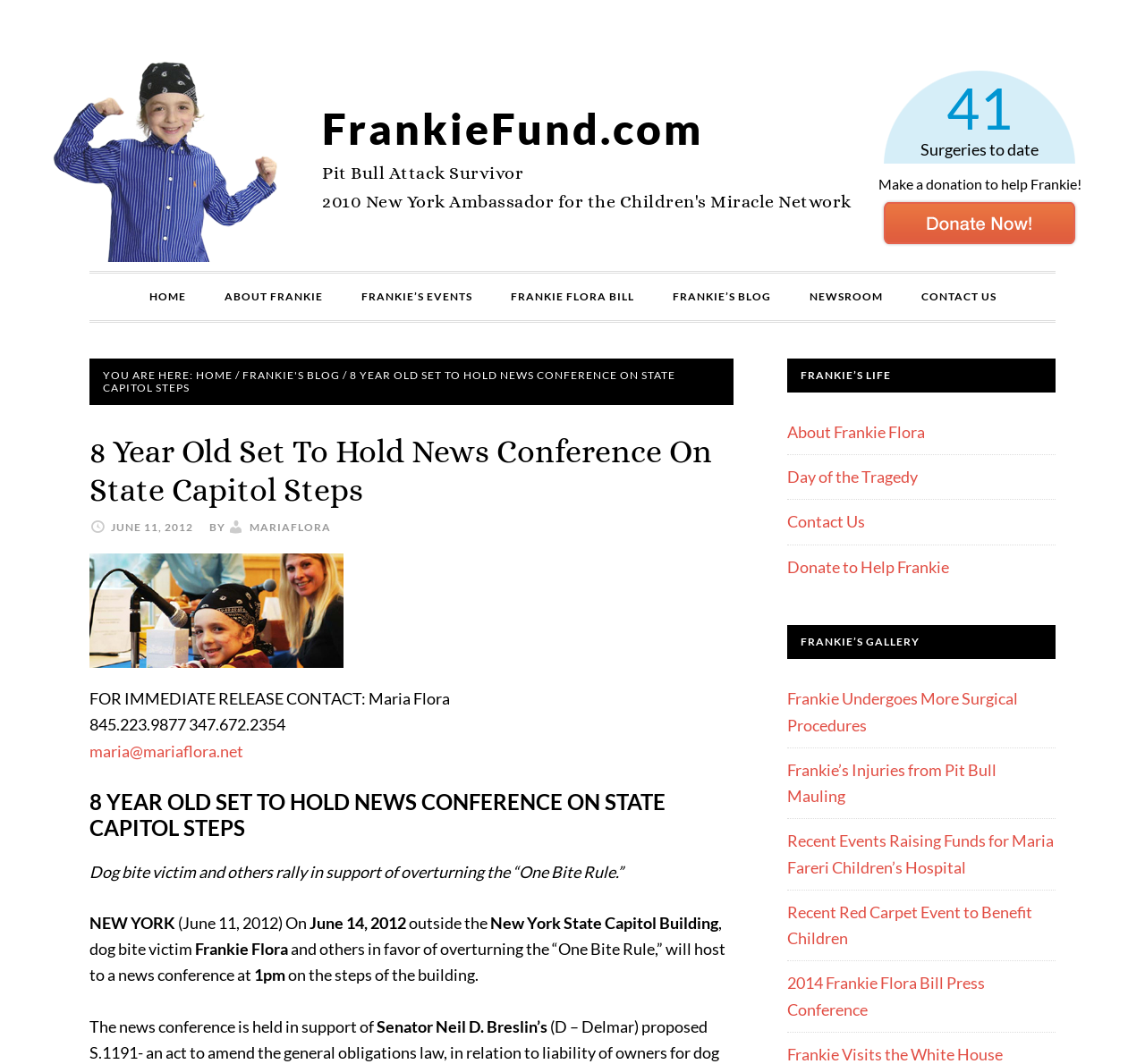What is the location of the news conference?
Using the visual information, answer the question in a single word or phrase.

New York State Capitol Building